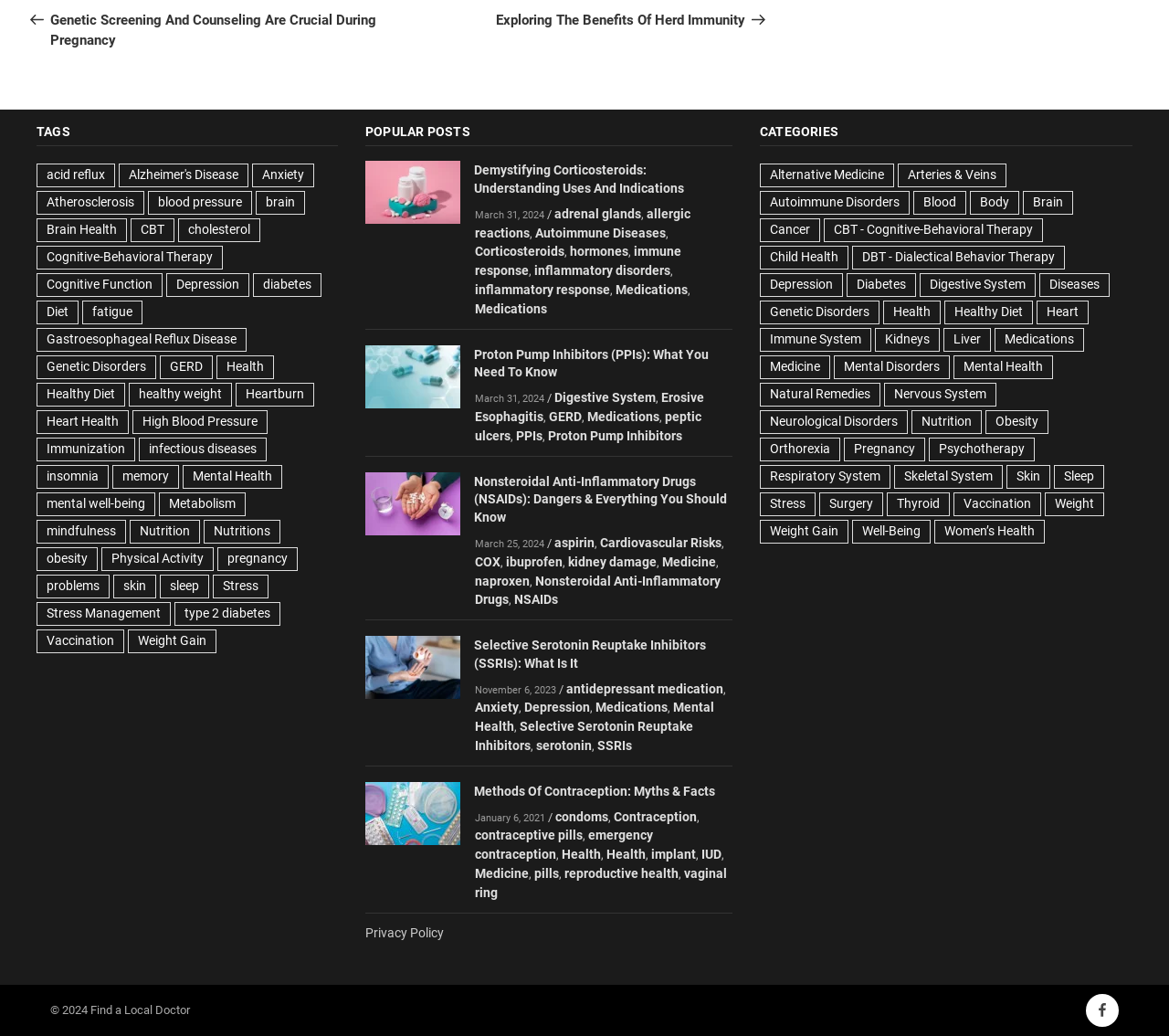Identify the bounding box coordinates of the clickable region to carry out the given instruction: "browse the 'TAGS' section".

[0.031, 0.119, 0.289, 0.141]